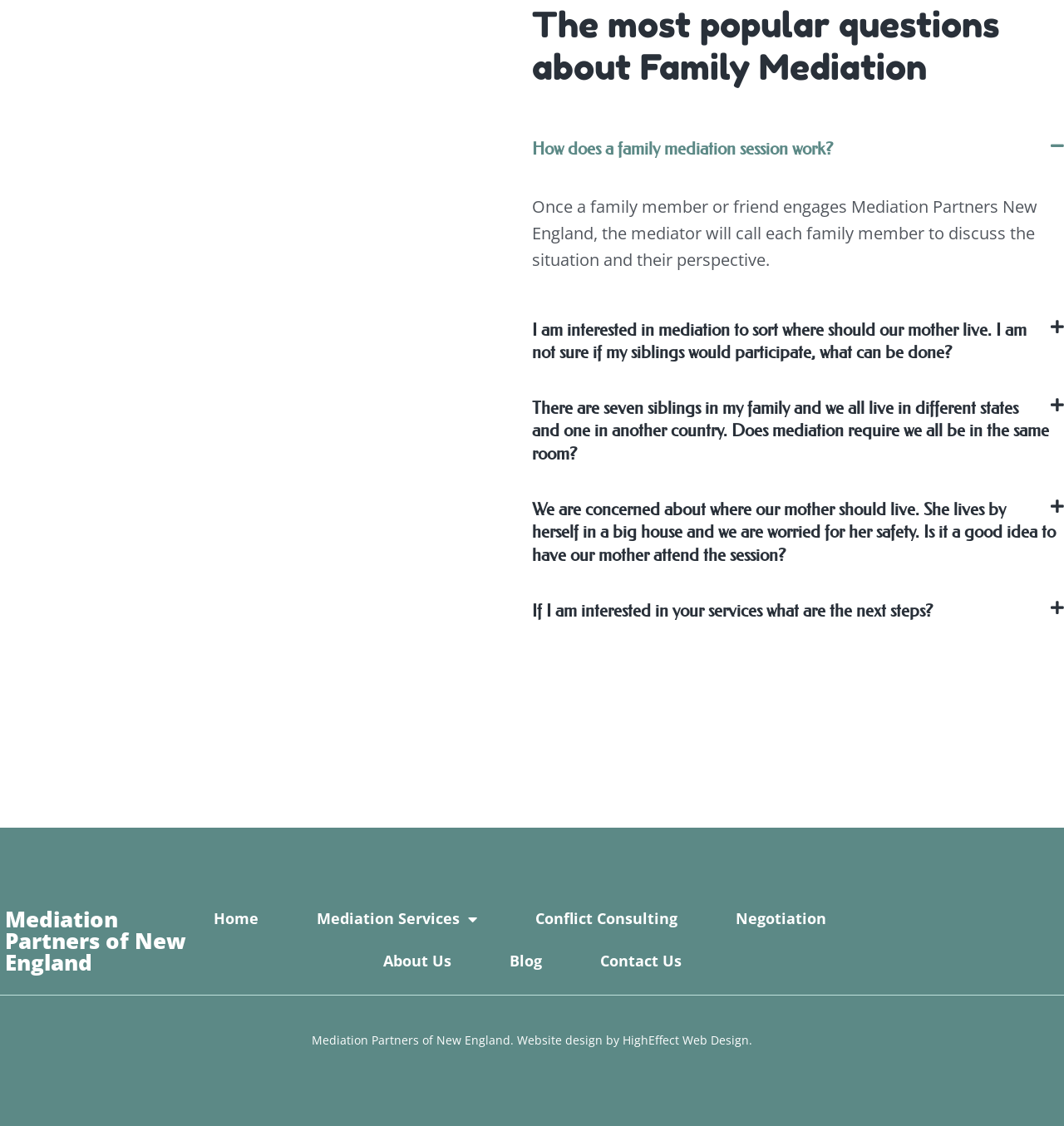How many siblings are mentioned in one of the questions?
Provide an in-depth and detailed answer to the question.

One of the questions mentions 'There are seven siblings in my family and we all live in different states and one in another country. Does mediation require we all be in the same room?' which indicates that seven siblings are involved in this scenario.